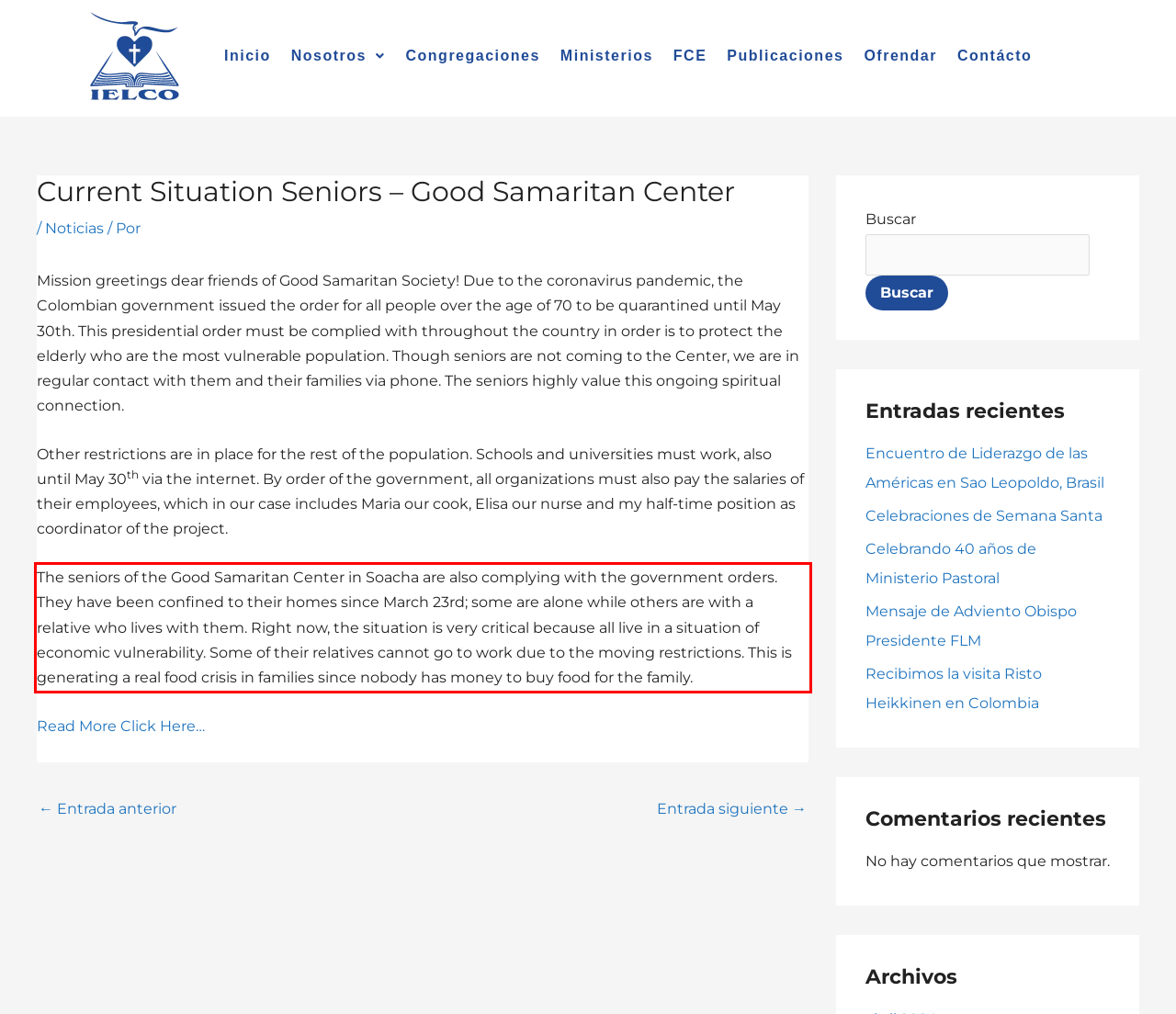You are provided with a webpage screenshot that includes a red rectangle bounding box. Extract the text content from within the bounding box using OCR.

The seniors of the Good Samaritan Center in Soacha are also complying with the government orders. They have been confined to their homes since March 23rd; some are alone while others are with a relative who lives with them. Right now, the situation is very critical because all live in a situation of economic vulnerability. Some of their relatives cannot go to work due to the moving restrictions. This is generating a real food crisis in families since nobody has money to buy food for the family.